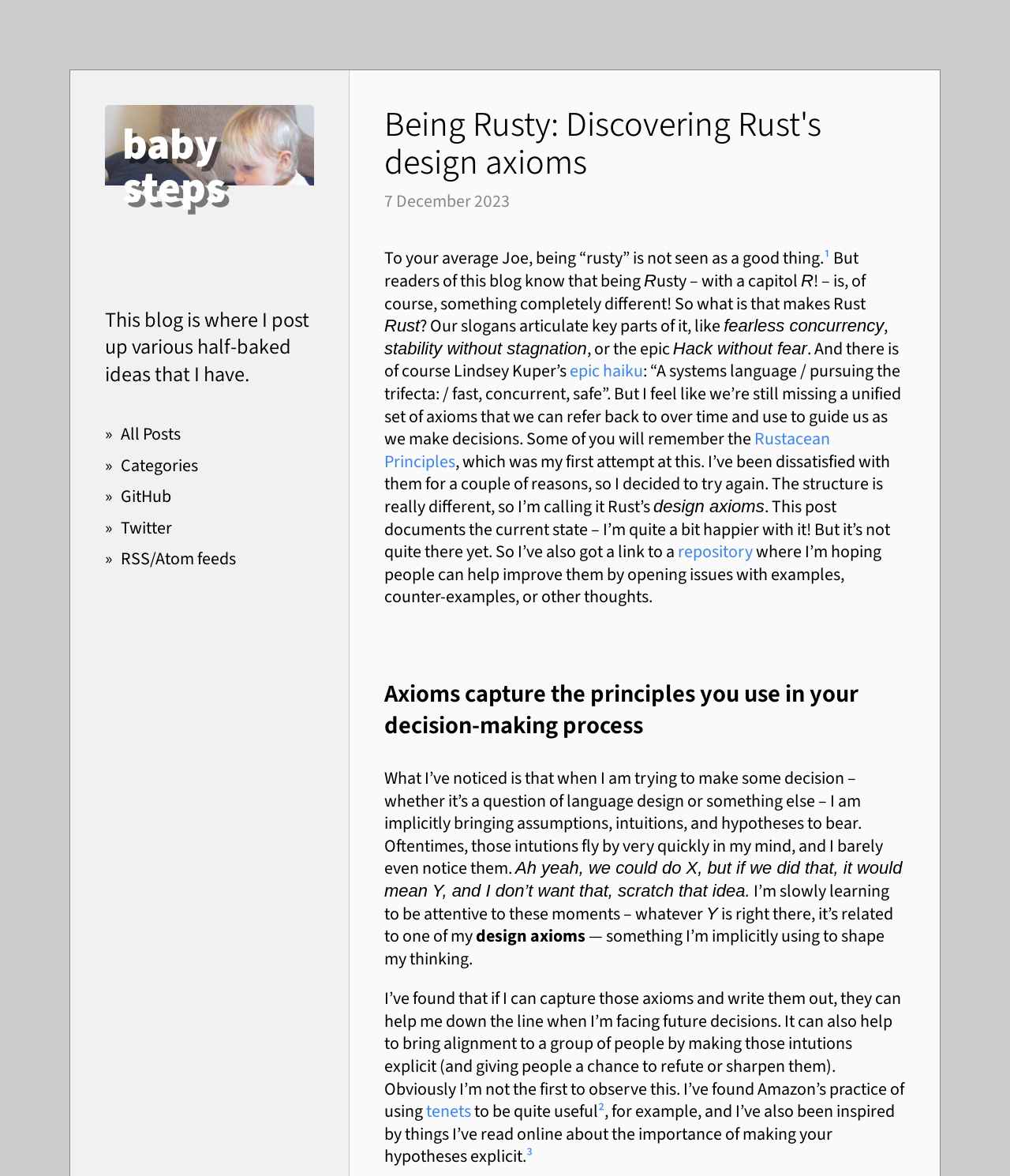Identify the bounding box coordinates of the area that should be clicked in order to complete the given instruction: "Open the 'repository' link". The bounding box coordinates should be four float numbers between 0 and 1, i.e., [left, top, right, bottom].

[0.671, 0.459, 0.745, 0.479]